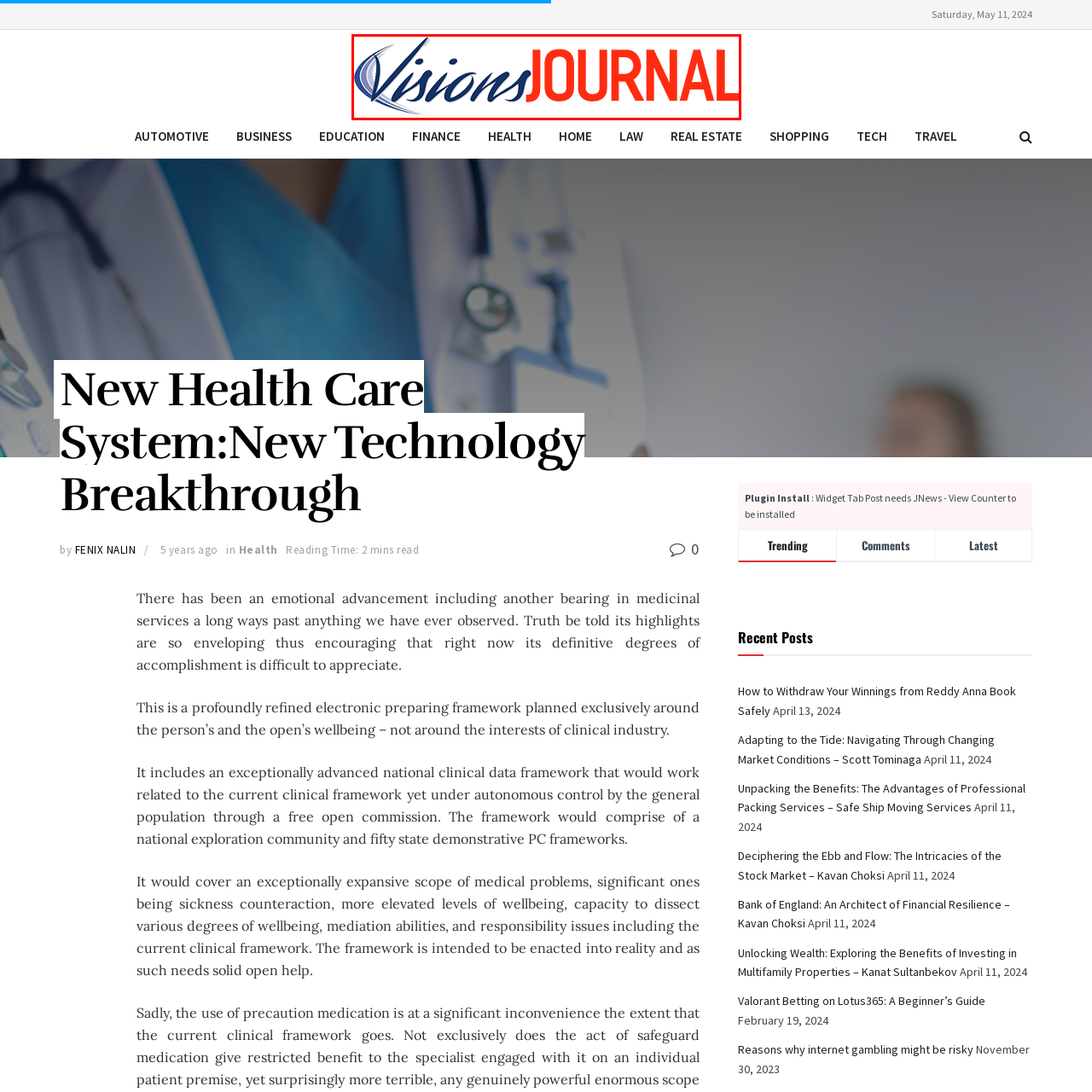Observe the highlighted image and answer the following: What typeface is 'JOURNAL' highlighted in?

Bold red